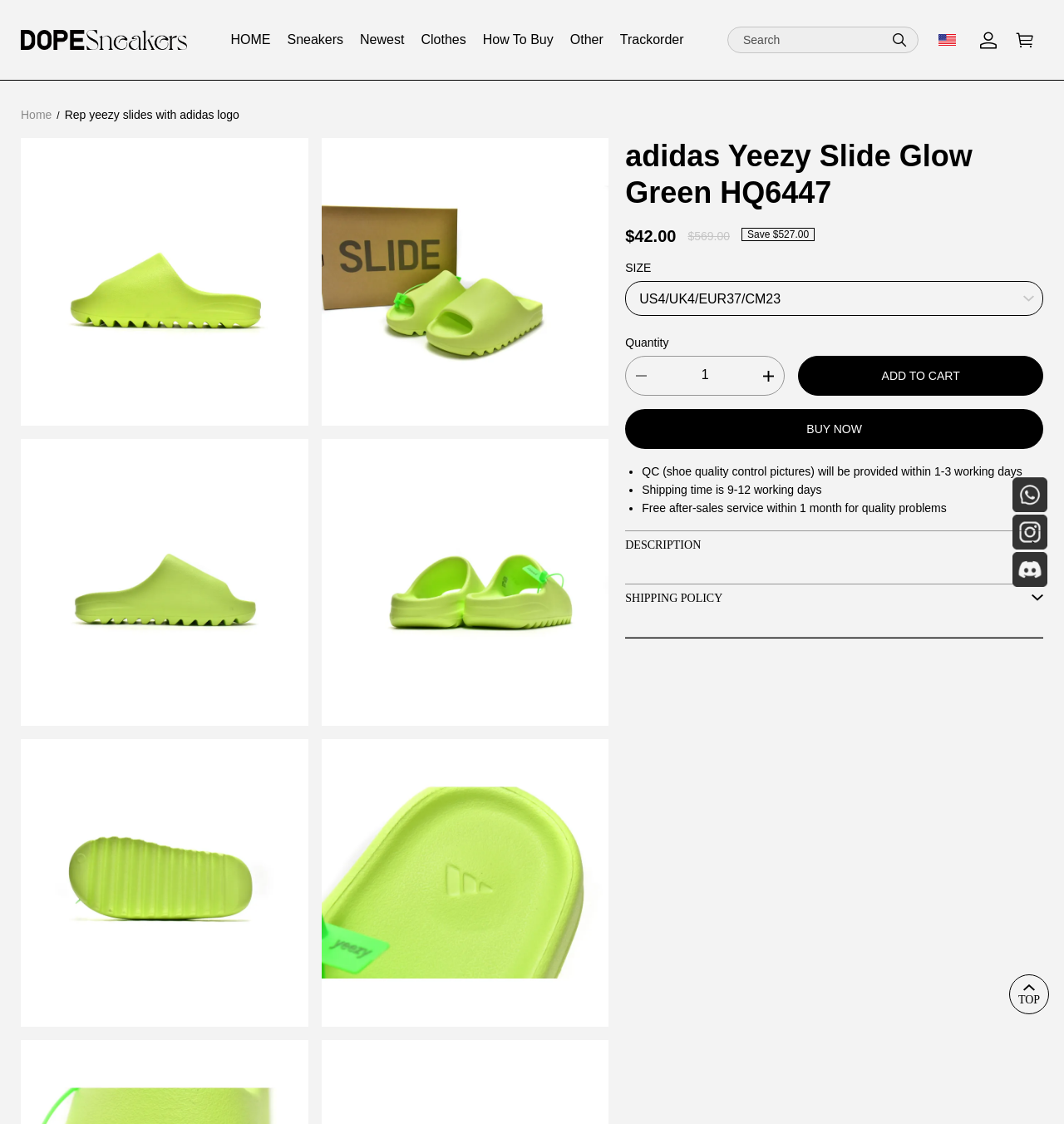Can you show the bounding box coordinates of the region to click on to complete the task described in the instruction: "Add to cart"?

[0.75, 0.317, 0.98, 0.352]